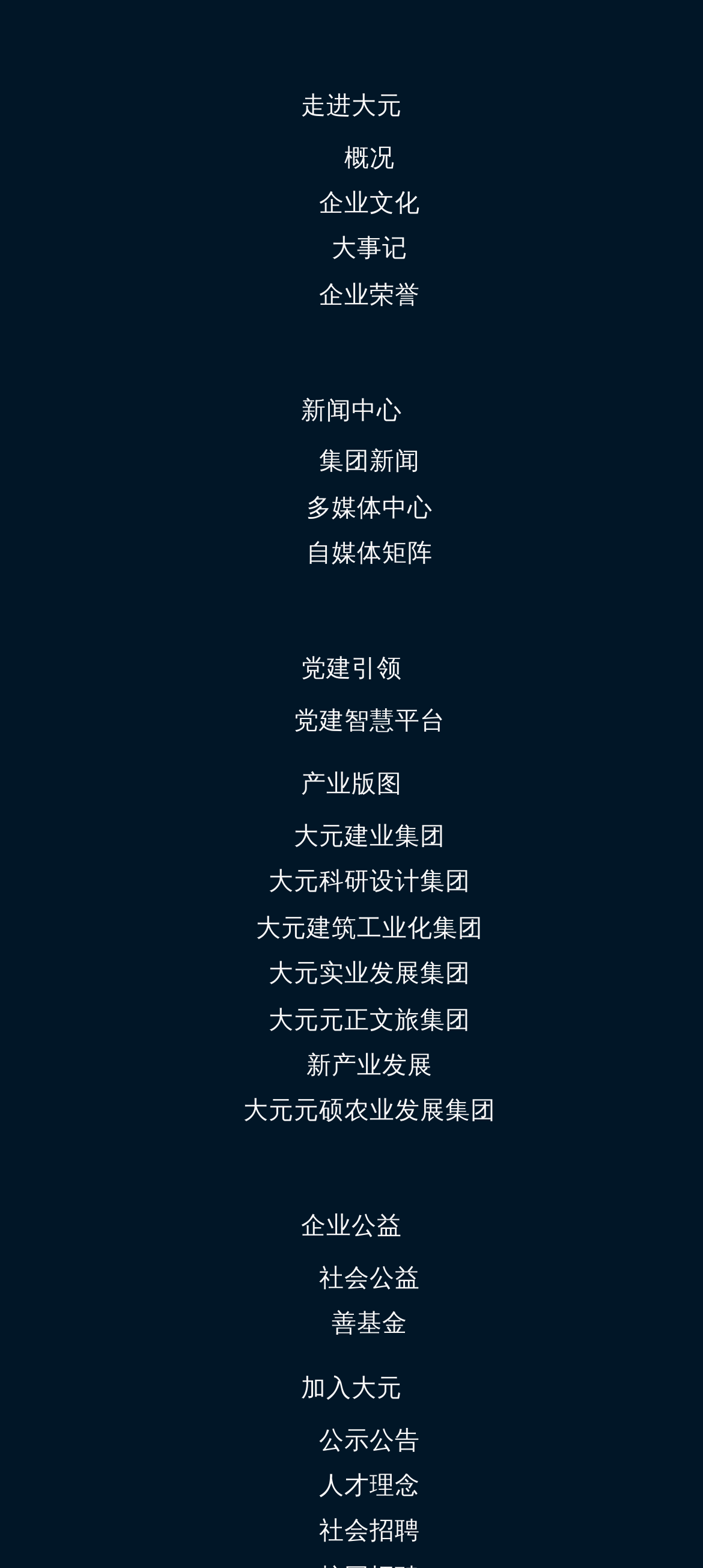Determine the bounding box coordinates of the area to click in order to meet this instruction: "Check '社会公益'".

[0.454, 0.805, 0.597, 0.823]